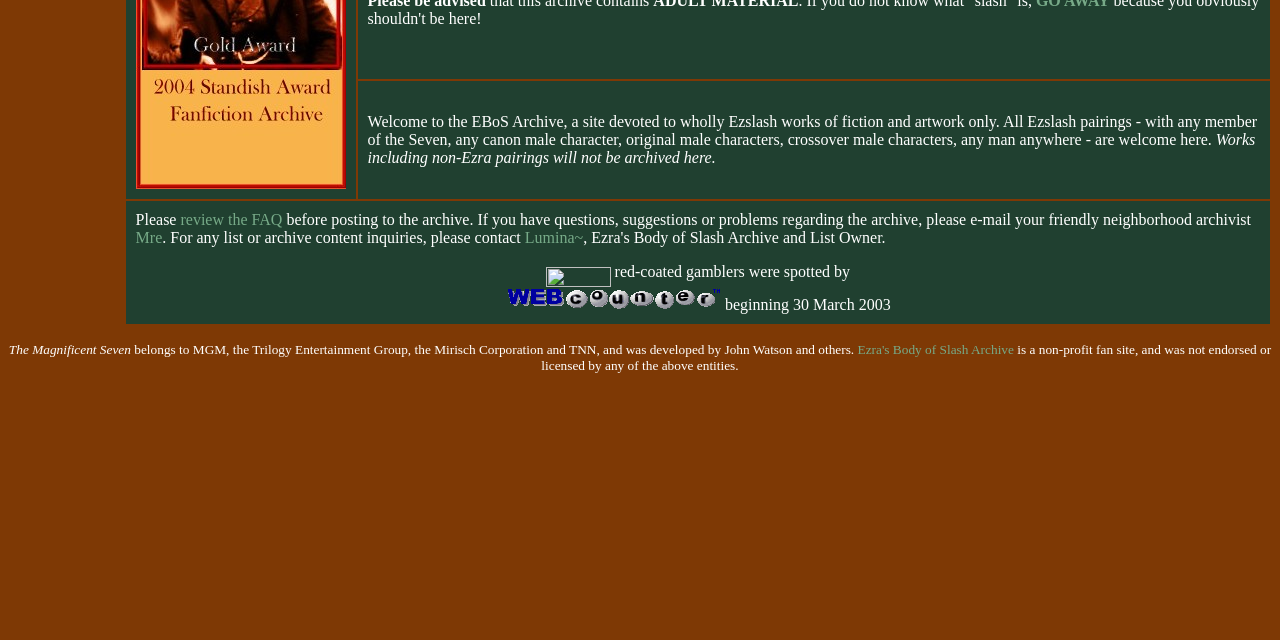Calculate the bounding box coordinates of the UI element given the description: "Mre".

[0.106, 0.358, 0.127, 0.384]